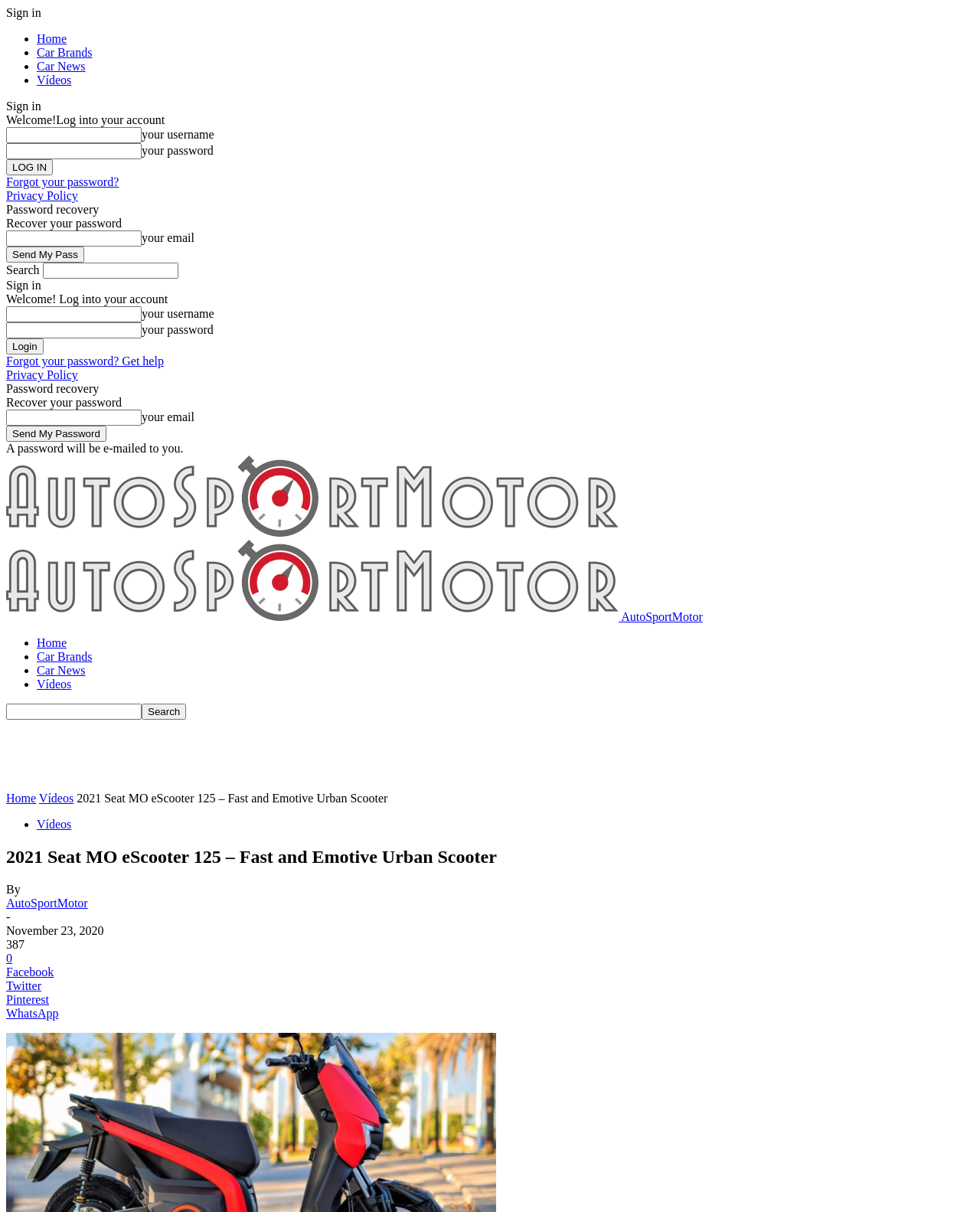How many login forms are there?
Examine the image closely and answer the question with as much detail as possible.

I counted the number of login forms by looking for the 'LOG IN' and 'Login' buttons, and found two instances of them, indicating two separate login forms.